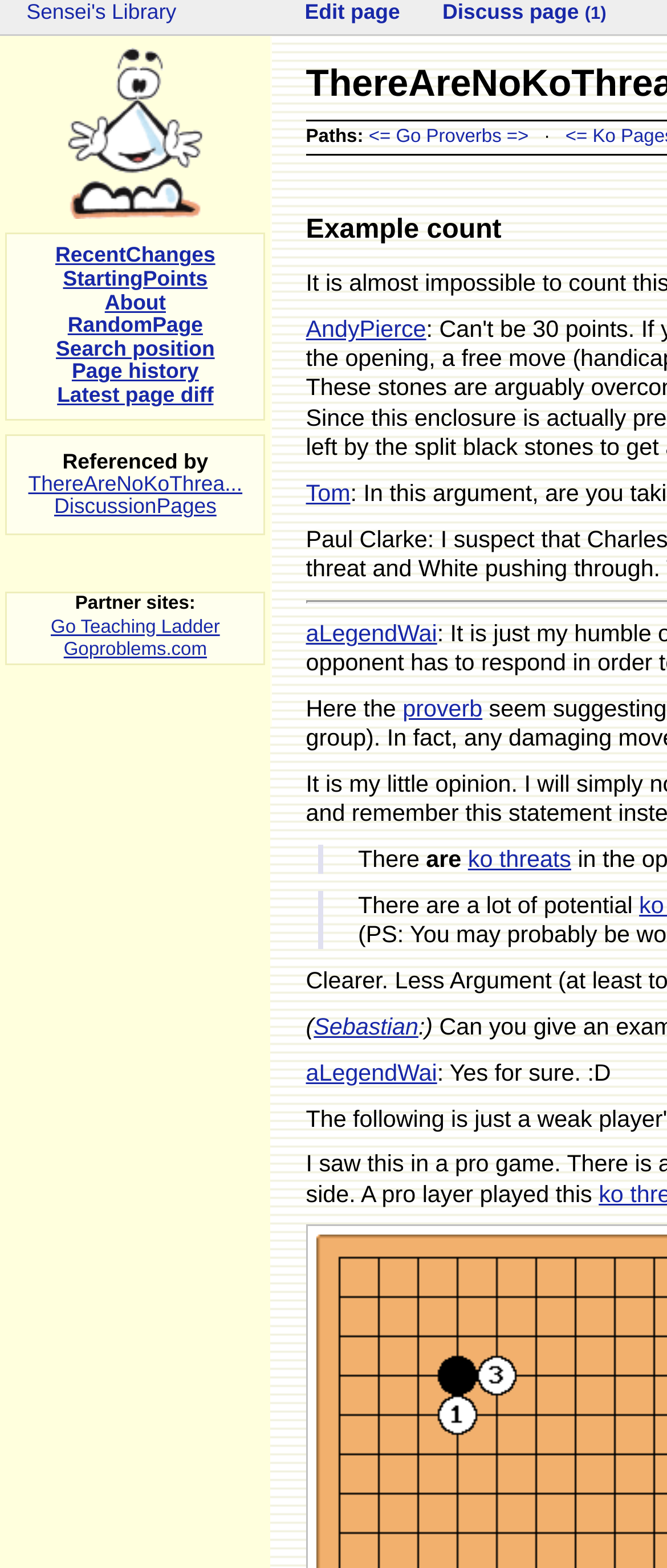Determine the bounding box for the HTML element described here: "DiscussionPages". The coordinates should be given as [left, top, right, bottom] with each number being a float between 0 and 1.

[0.081, 0.315, 0.325, 0.331]